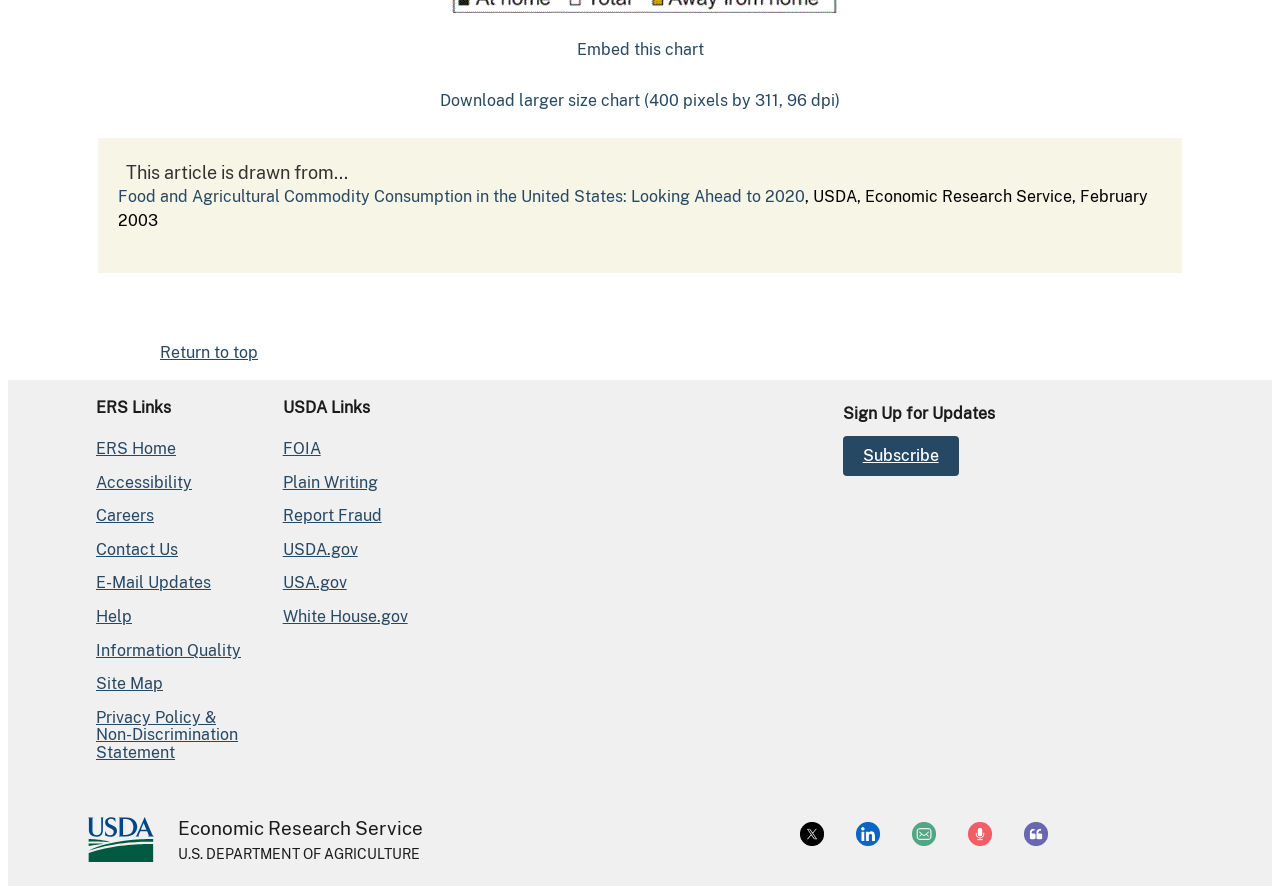Please answer the following question using a single word or phrase: 
What is the purpose of the 'Return to top' link?

To navigate to the top of the page